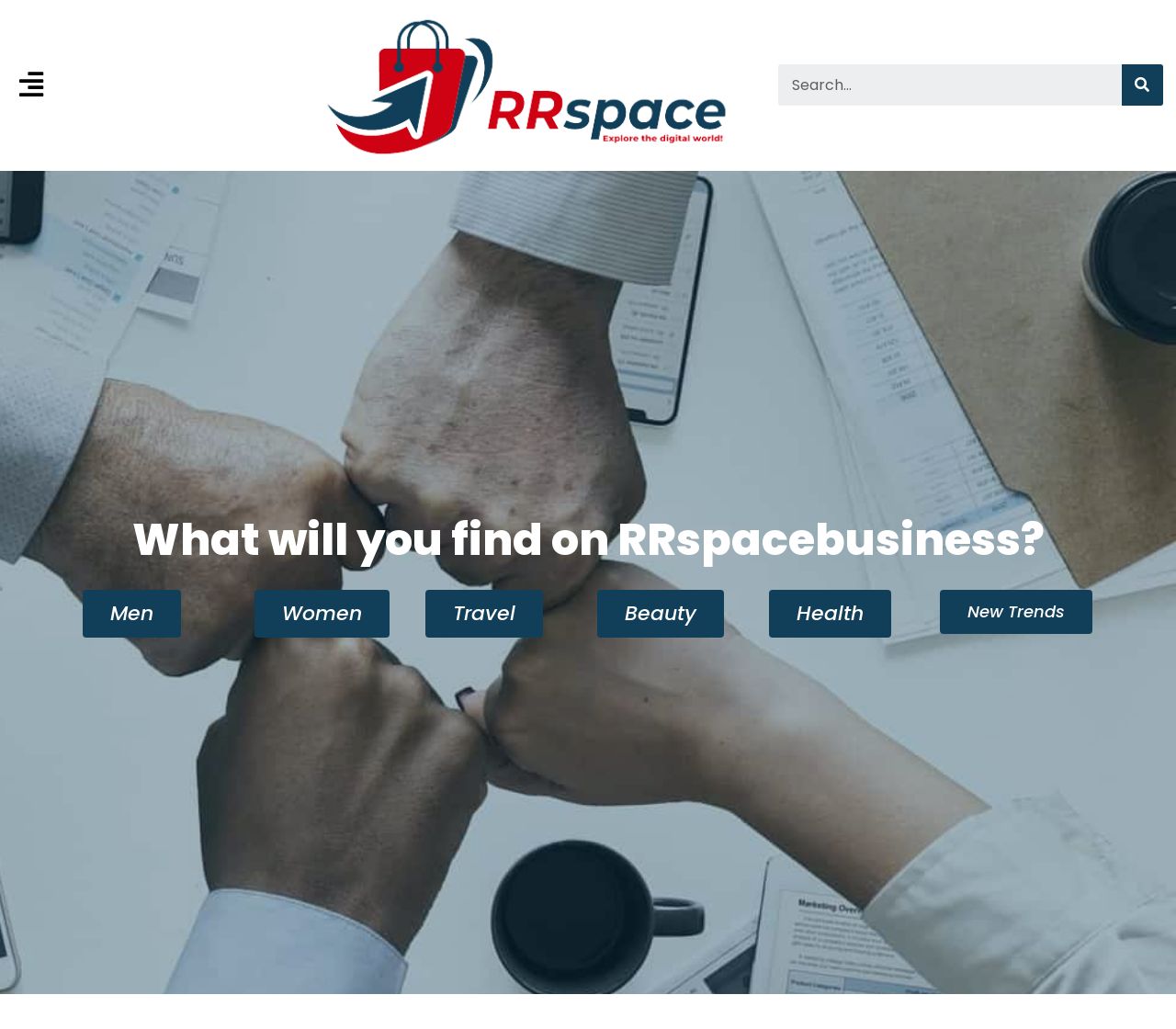Show the bounding box coordinates of the region that should be clicked to follow the instruction: "Copy a link to the post by @Martin_T."

None